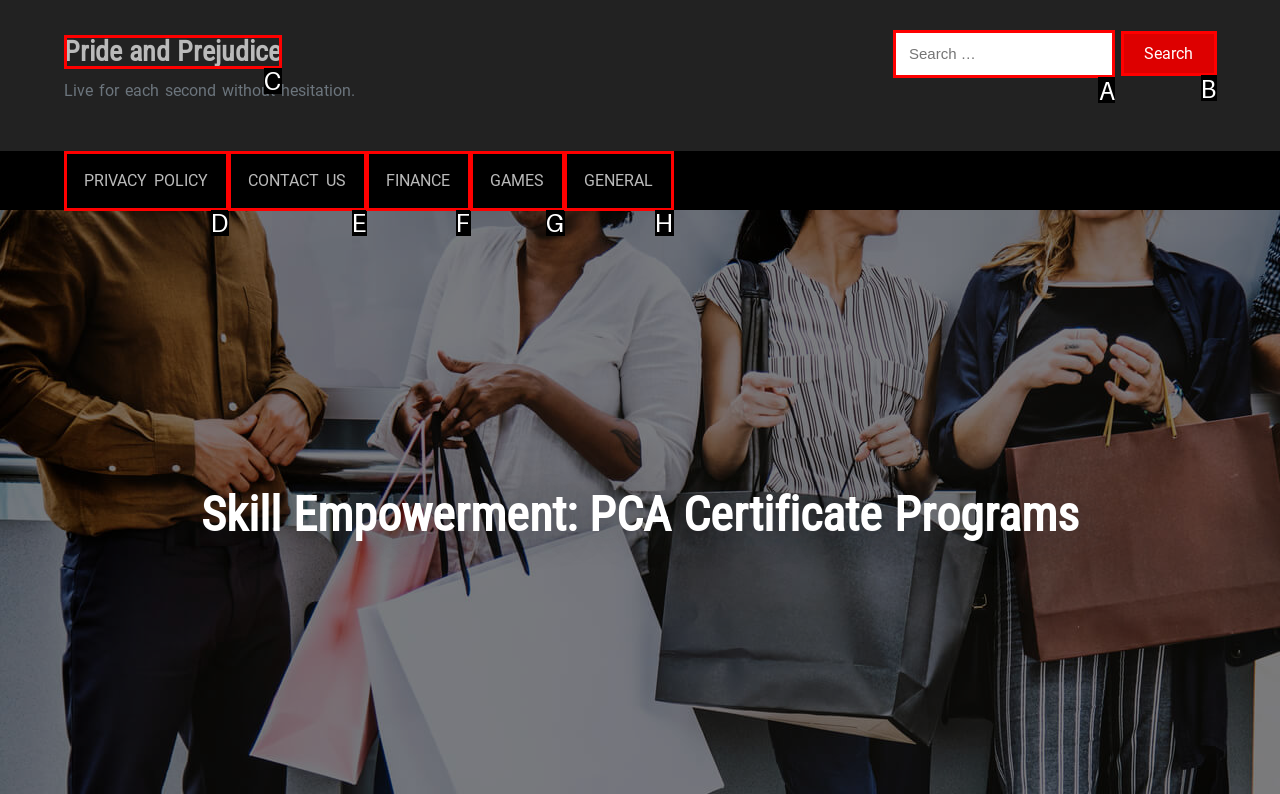To achieve the task: Search for Pride and Prejudice, which HTML element do you need to click?
Respond with the letter of the correct option from the given choices.

A